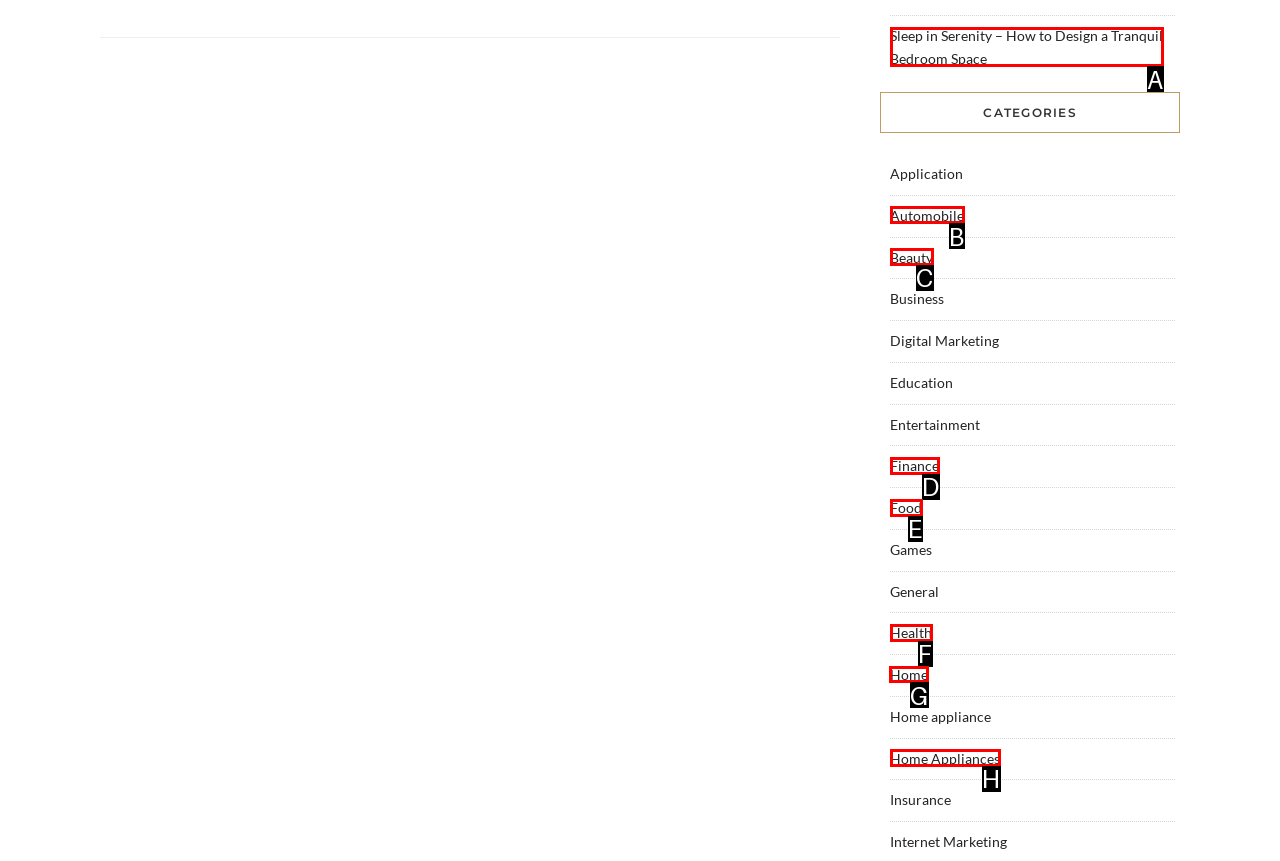Choose the letter that corresponds to the correct button to accomplish the task: Explore 'Home' section
Reply with the letter of the correct selection only.

G